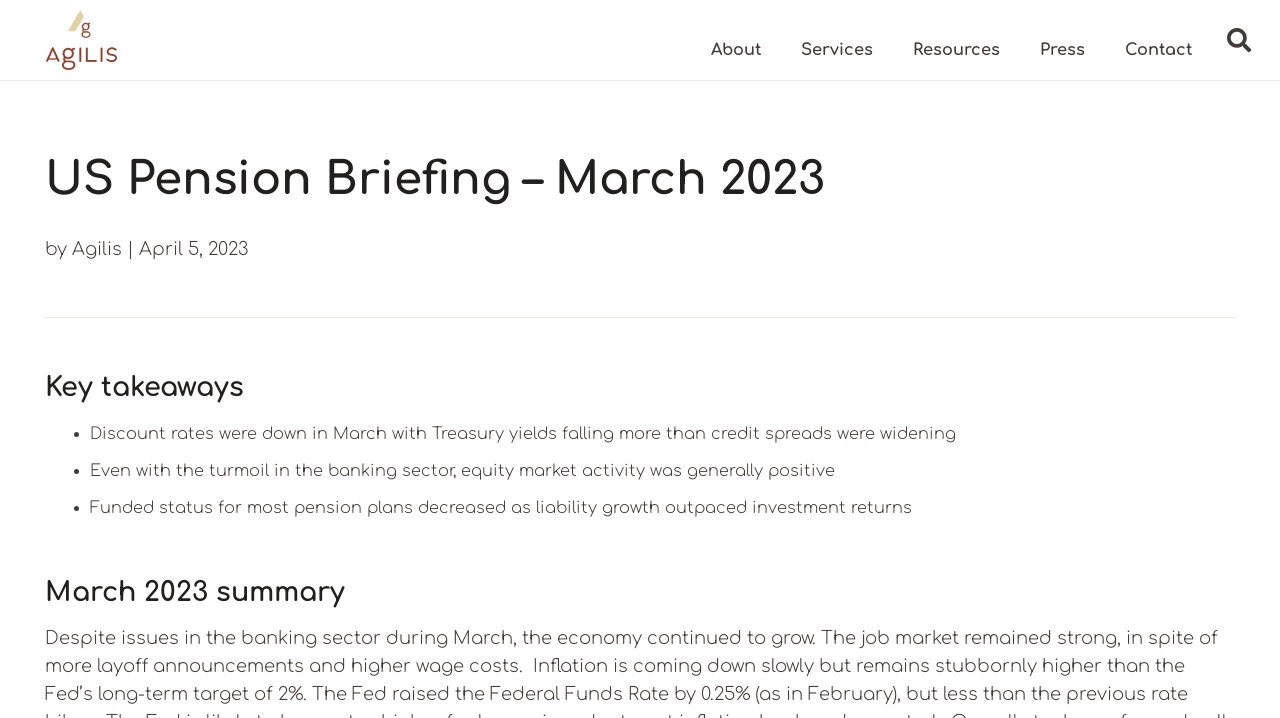Bounding box coordinates are specified in the format (top-left x, top-left y, bottom-right x, bottom-right y). All values are floating point numbers bounded between 0 and 1. Please provide the bounding box coordinate of the region this sentence describes: aria-label="Search" name="s" placeholder="Search"

[0.947, 0.021, 0.998, 0.091]